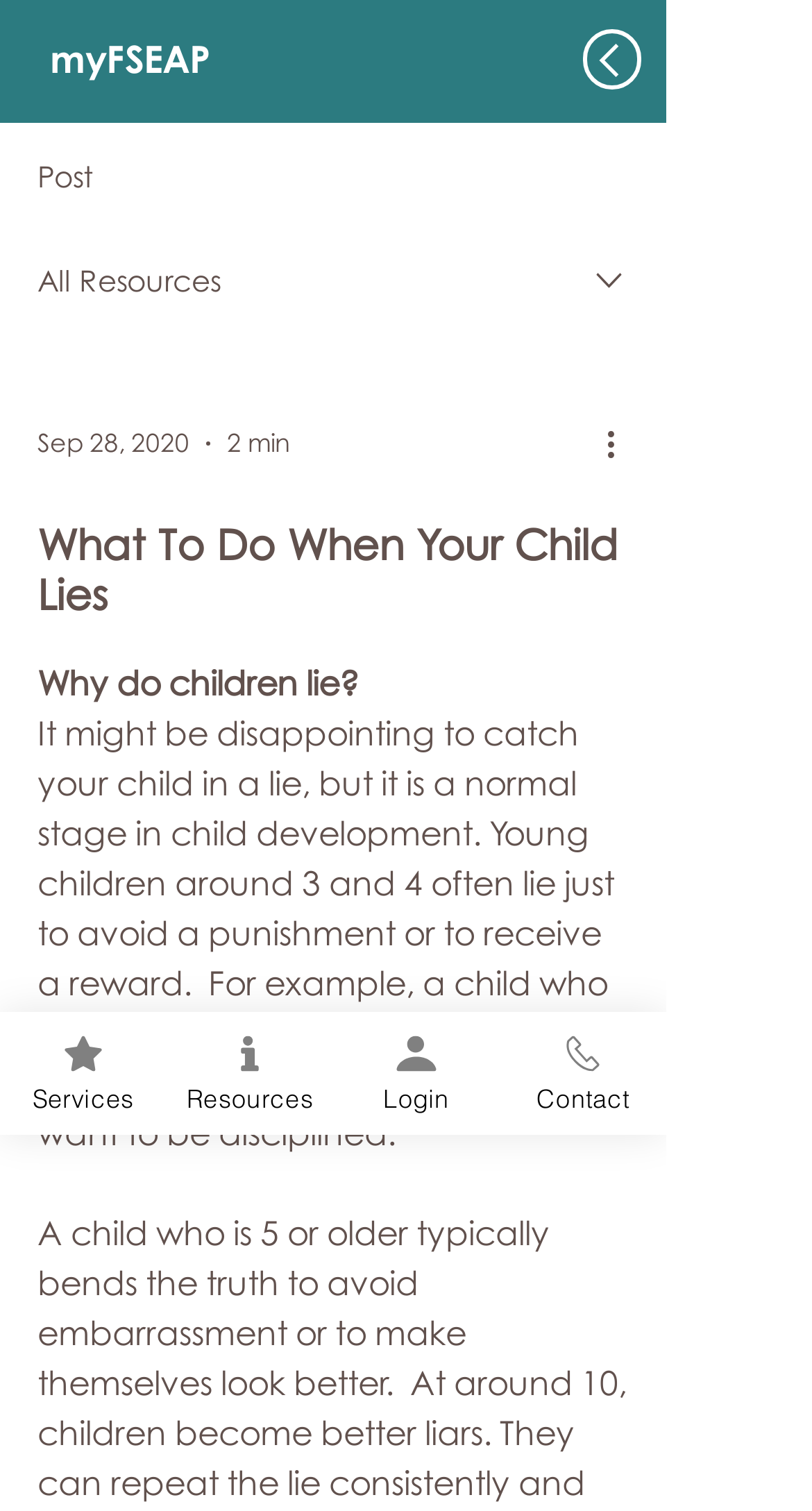Please locate the bounding box coordinates of the region I need to click to follow this instruction: "Go to the 'Services' page".

[0.0, 0.67, 0.205, 0.751]